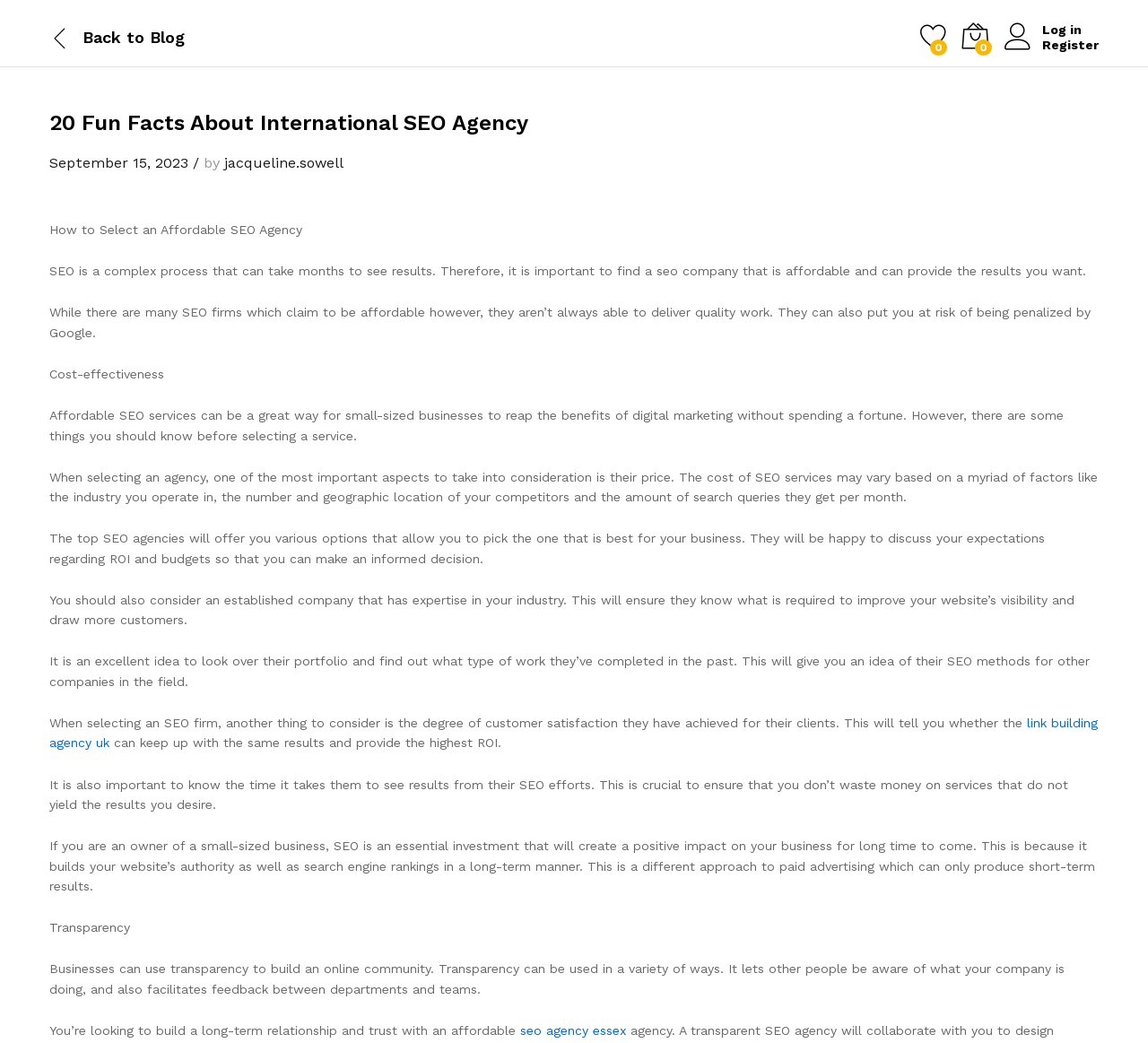What is the benefit of SEO for small-sized businesses?
Offer a detailed and full explanation in response to the question.

The webpage states that SEO is an essential investment for small-sized businesses because it builds their website’s authority as well as search engine rankings in a long-term manner, which will create a positive impact on their business for a long time to come.